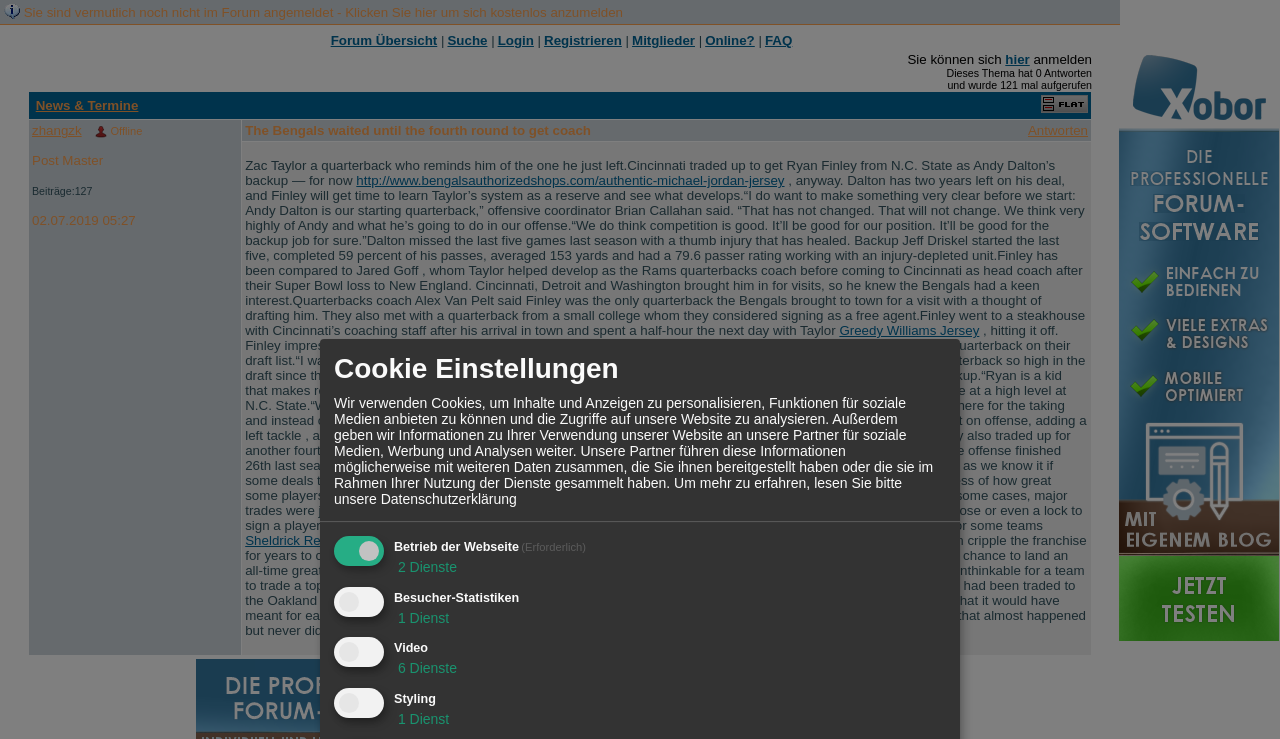Locate the bounding box coordinates of the clickable area to execute the instruction: "Click on the 'hier' link". Provide the coordinates as four float numbers between 0 and 1, represented as [left, top, right, bottom].

[0.785, 0.07, 0.804, 0.091]